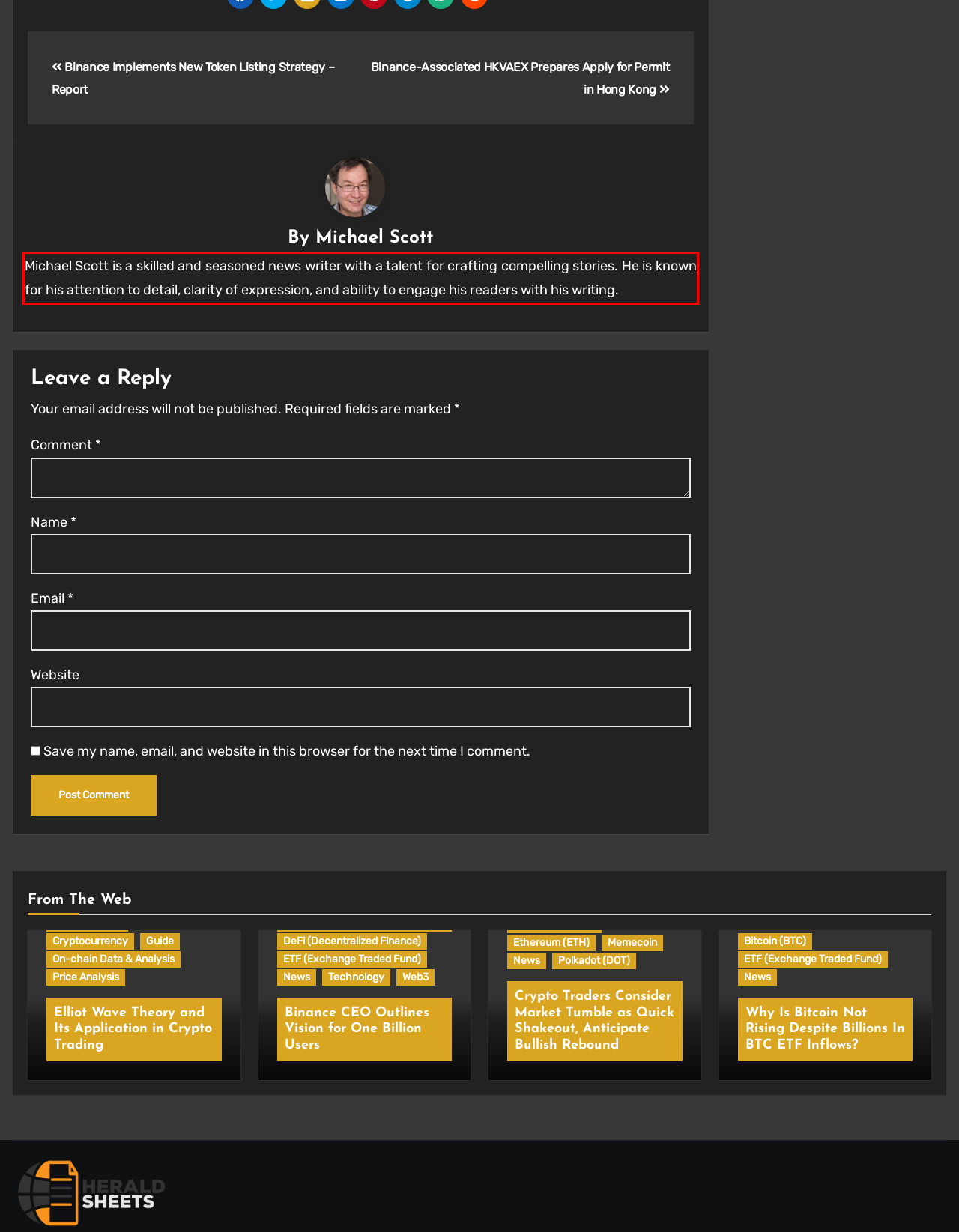Please identify the text within the red rectangular bounding box in the provided webpage screenshot.

Michael Scott is a skilled and seasoned news writer with a talent for crafting compelling stories. He is known for his attention to detail, clarity of expression, and ability to engage his readers with his writing.